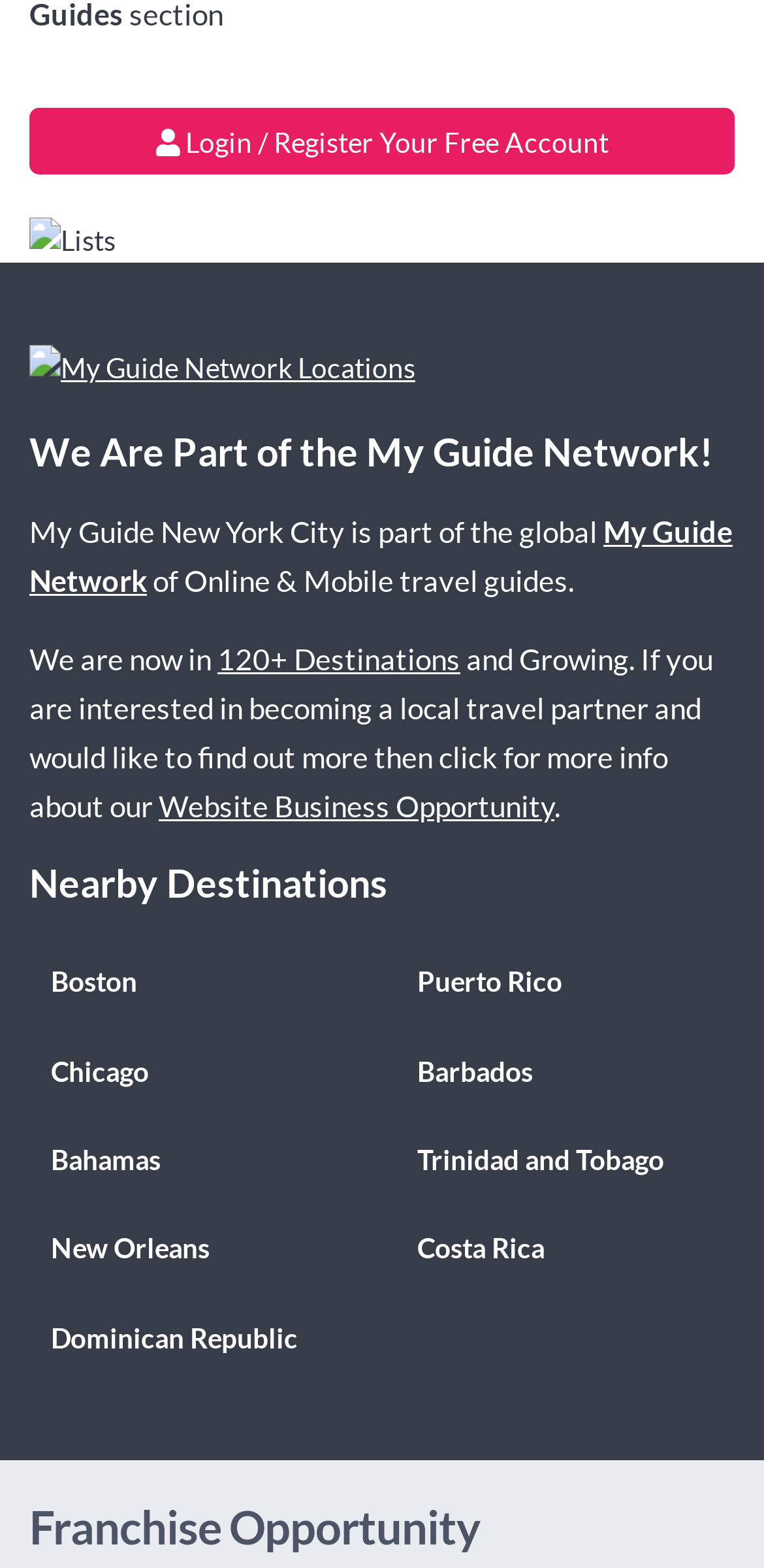What is the opportunity mentioned at the bottom of the page?
Please provide a single word or phrase answer based on the image.

Franchise Opportunity